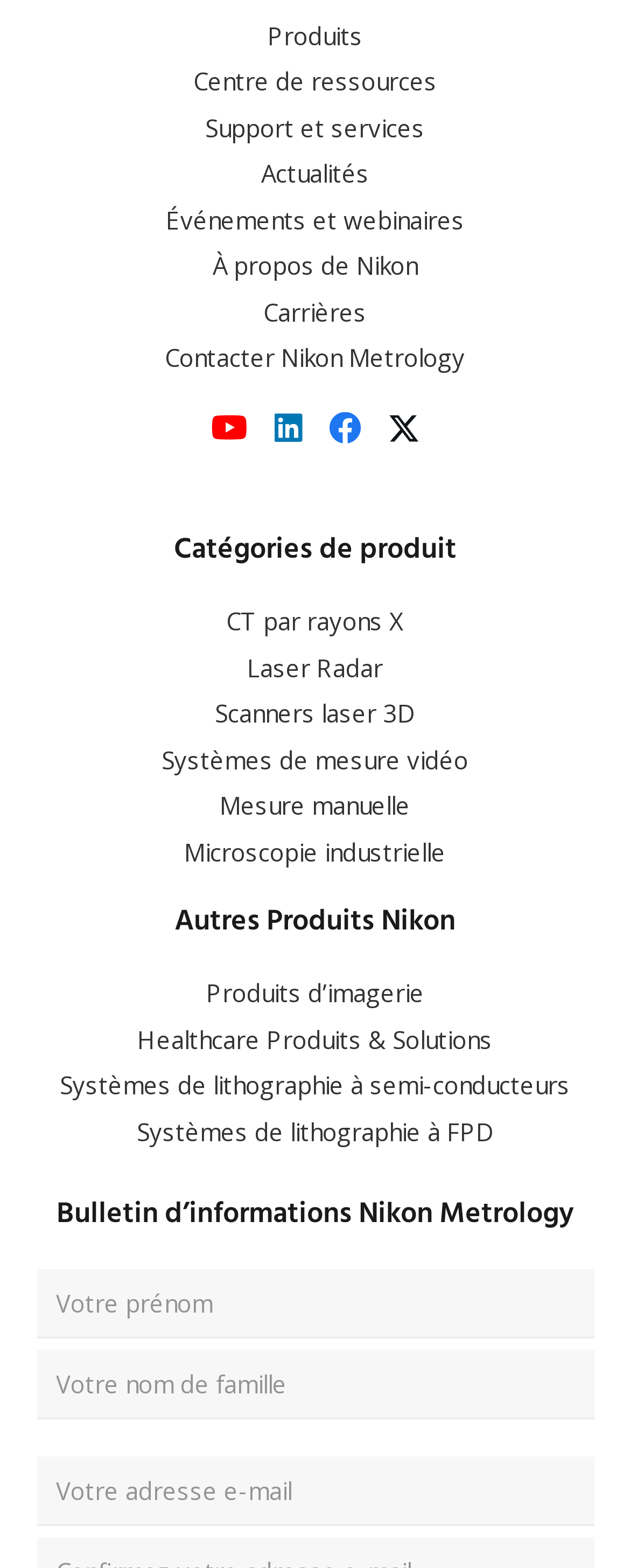Determine the bounding box coordinates for the area that needs to be clicked to fulfill this task: "Enter your first name in the 'Prénom' field". The coordinates must be given as four float numbers between 0 and 1, i.e., [left, top, right, bottom].

[0.058, 0.809, 0.942, 0.852]